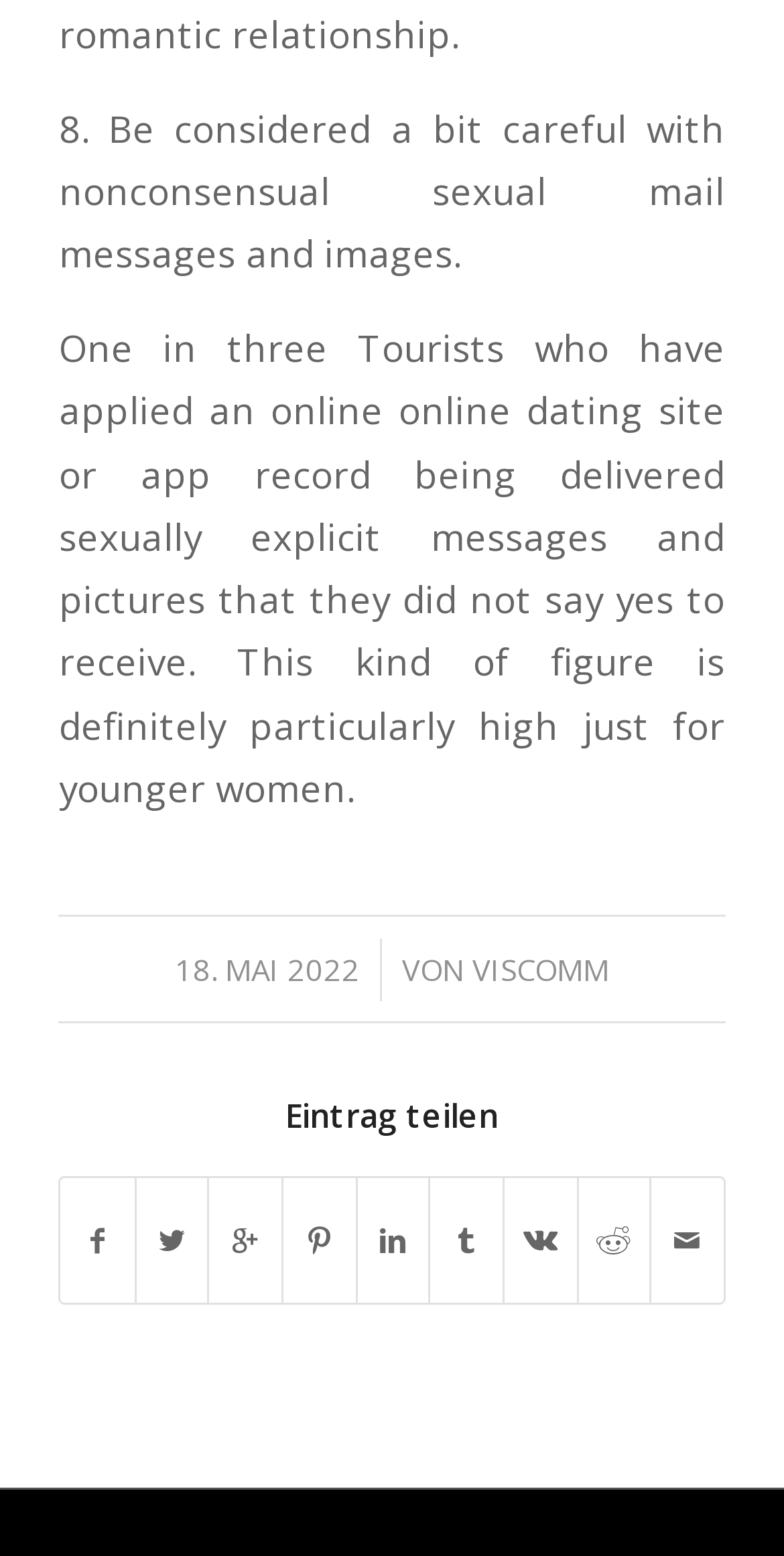What is the percentage of tourists who received sexually explicit messages?
Answer the question with a thorough and detailed explanation.

I found this information by reading the StaticText element that says 'One in three Tourists who have applied an online online dating site or app report being delivered sexually explicit messages and pictures that they did not say yes to receive.'.